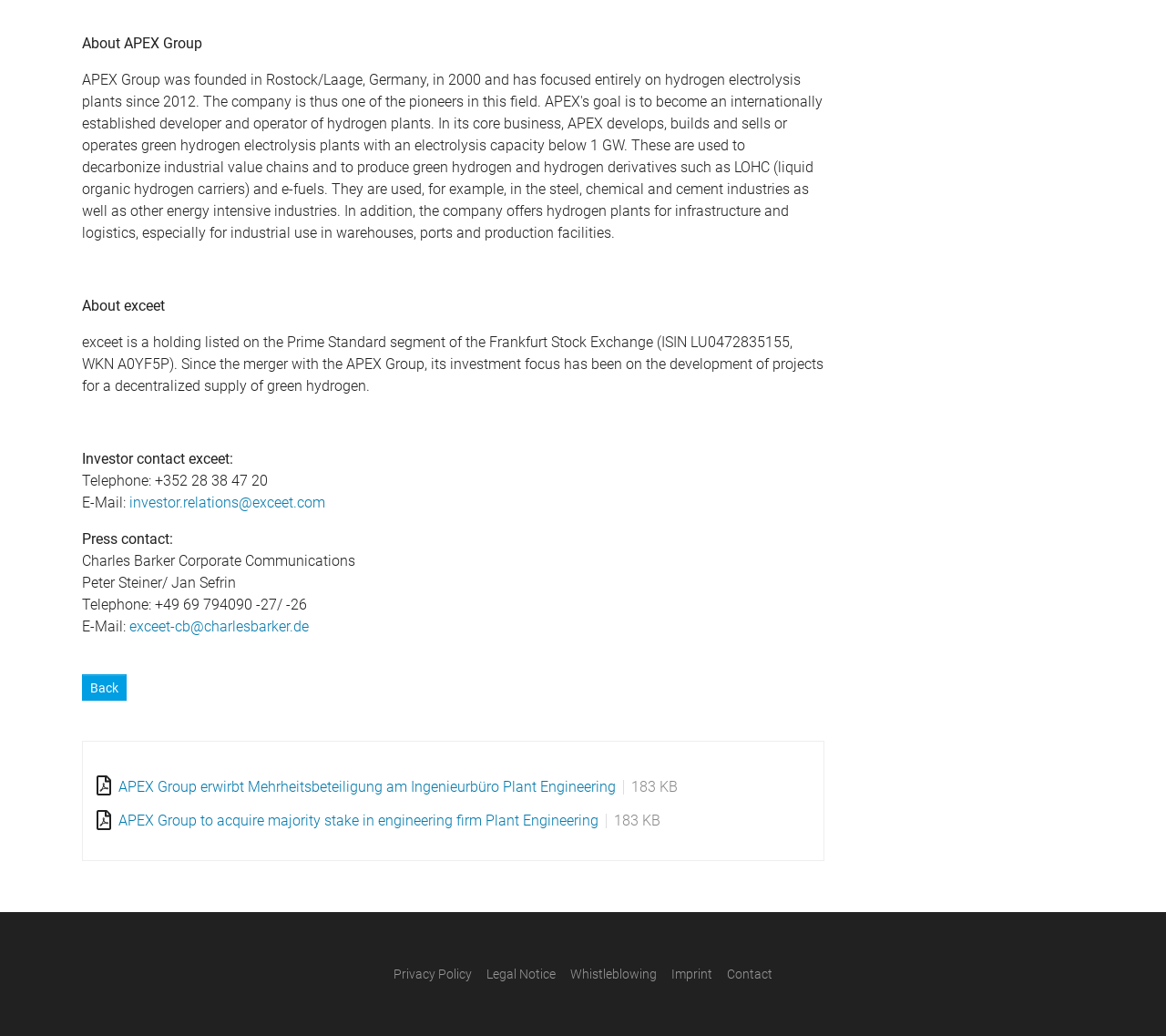What is the email address for press contact?
Look at the webpage screenshot and answer the question with a detailed explanation.

From the link element 'exceet-cb@charlesbarker.de' we can find the email address for press contact.